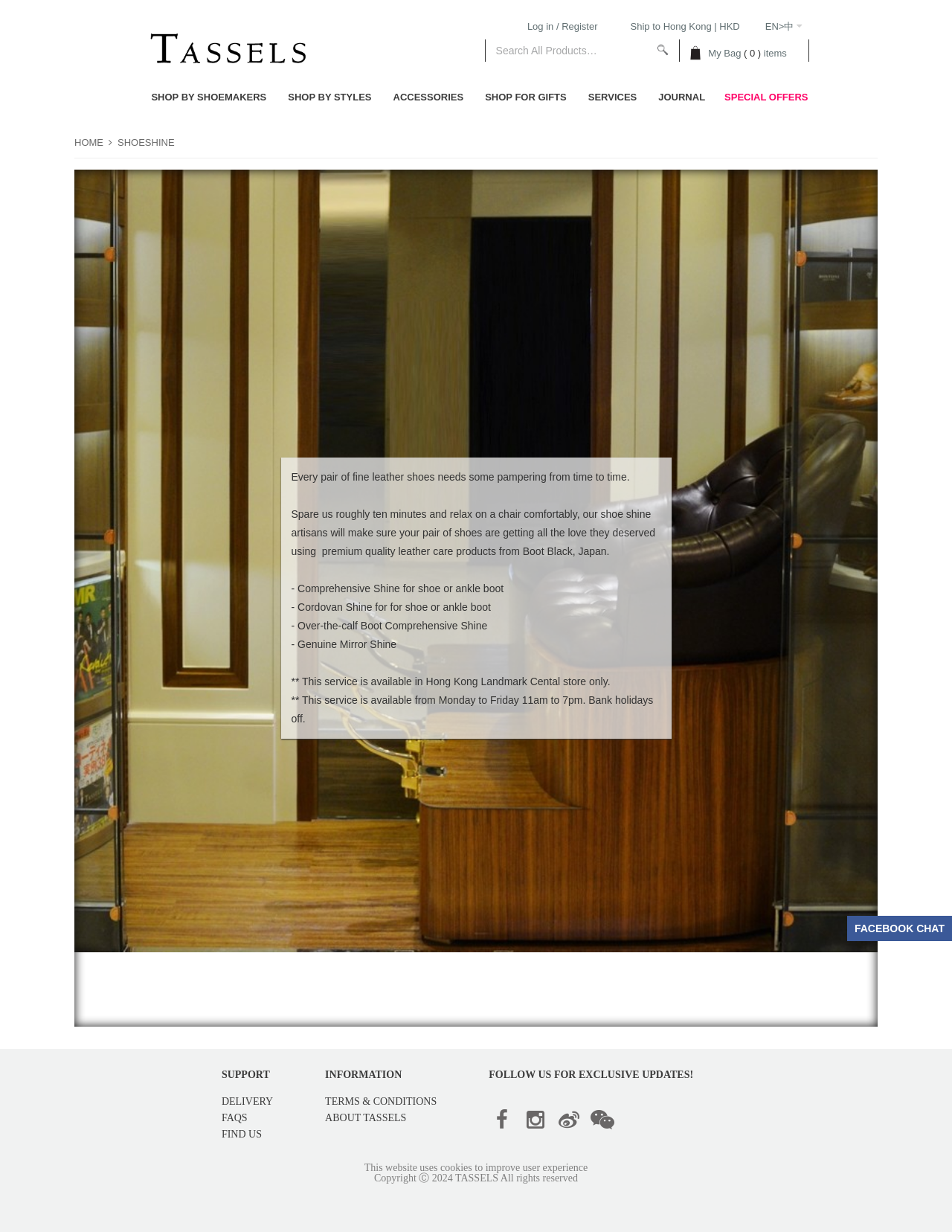Identify the bounding box for the UI element specified in this description: "DELIVERY". The coordinates must be four float numbers between 0 and 1, formatted as [left, top, right, bottom].

[0.233, 0.888, 0.341, 0.901]